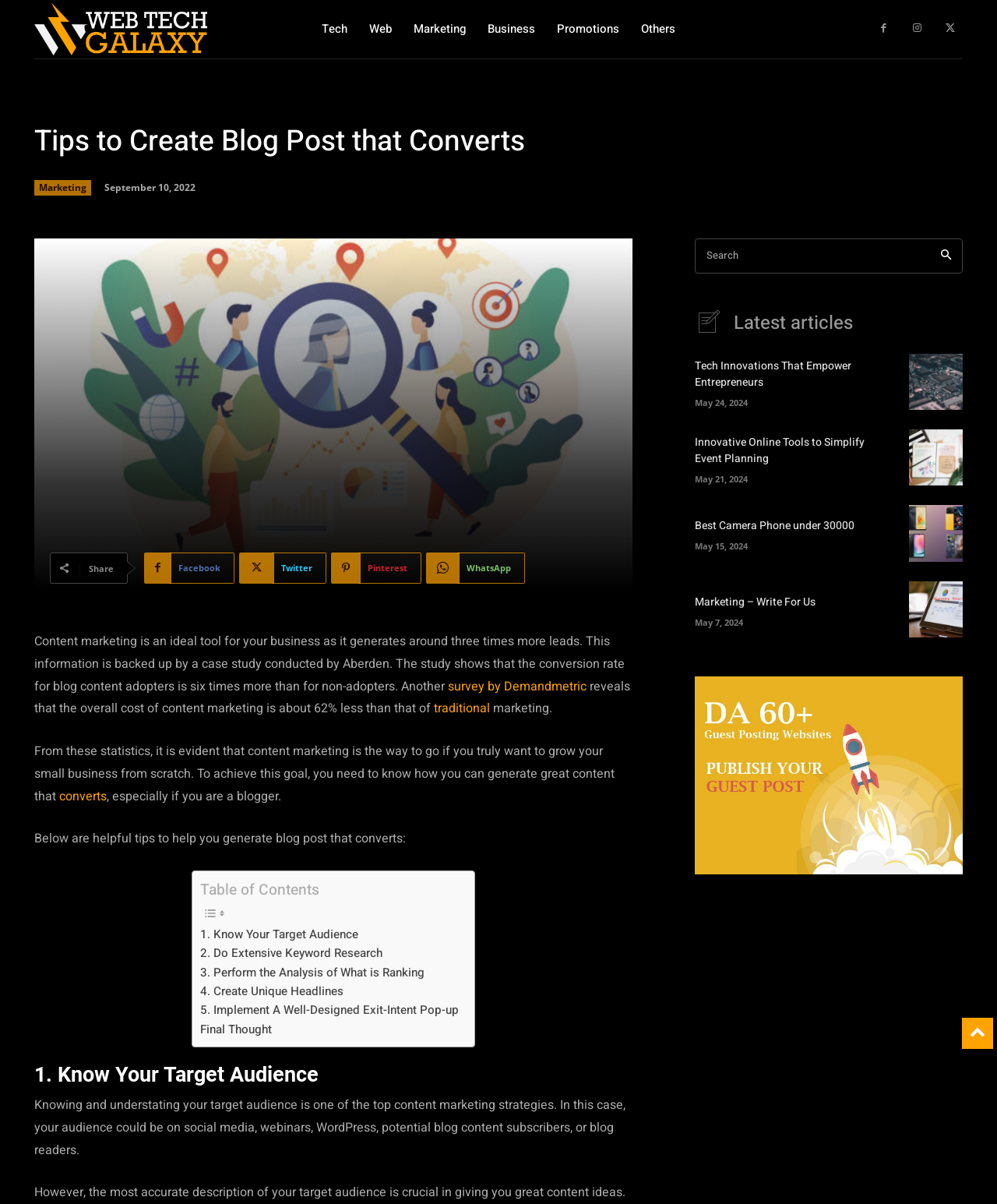Please identify the bounding box coordinates of the clickable element to fulfill the following instruction: "Share the content on Facebook". The coordinates should be four float numbers between 0 and 1, i.e., [left, top, right, bottom].

[0.145, 0.459, 0.235, 0.485]